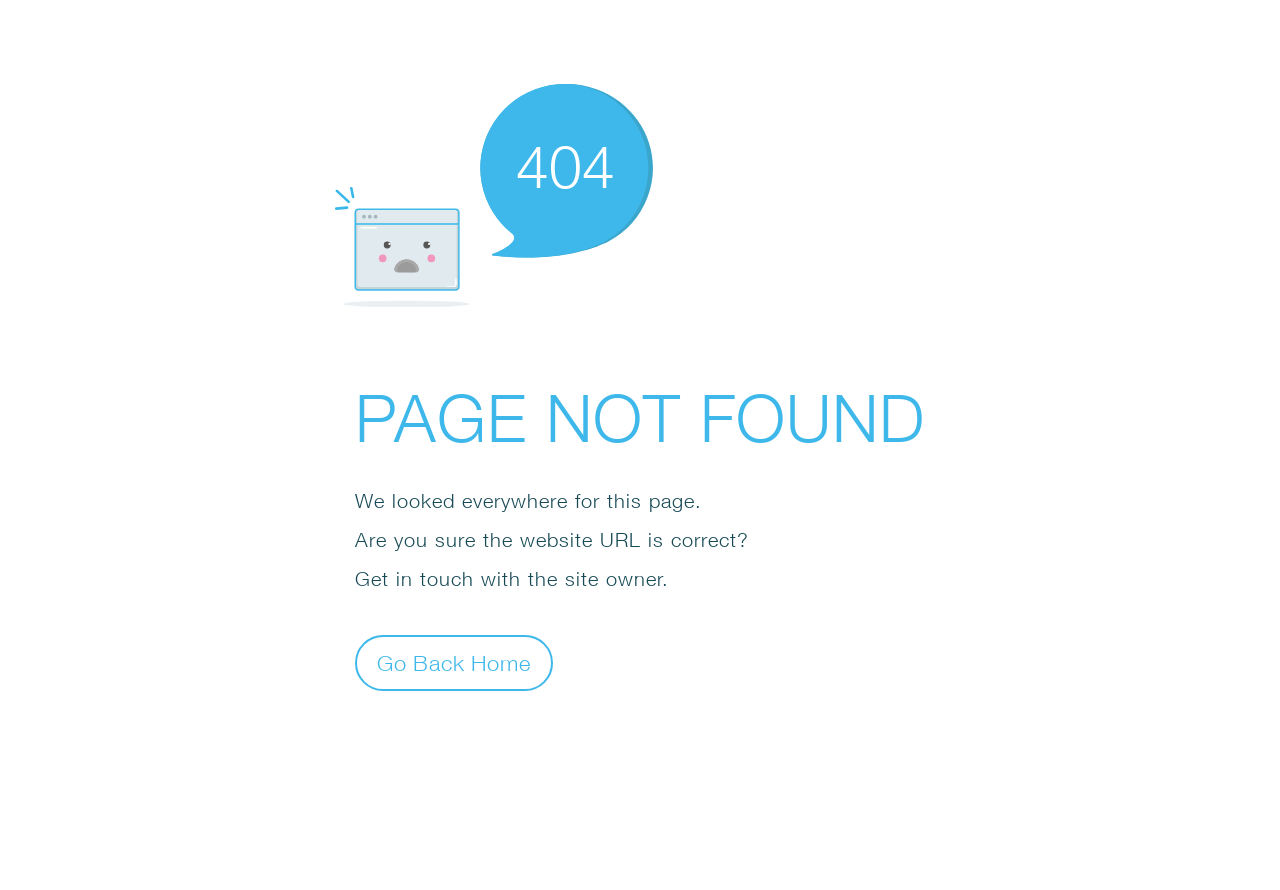Construct a comprehensive caption that outlines the webpage's structure and content.

The webpage displays an error message, prominently featuring the text "404" in a SVG element located near the top center of the page. Below this, a series of paragraphs explain the error, starting with "PAGE NOT FOUND" in a larger font size. The following paragraphs provide more details, including "We looked everywhere for this page.", "Are you sure the website URL is correct?", and "Get in touch with the site owner." These paragraphs are stacked vertically, aligned to the left, and occupy the majority of the page's content area. At the bottom of the page, a button labeled "Go Back Home" is positioned, allowing users to navigate back to the website's homepage.